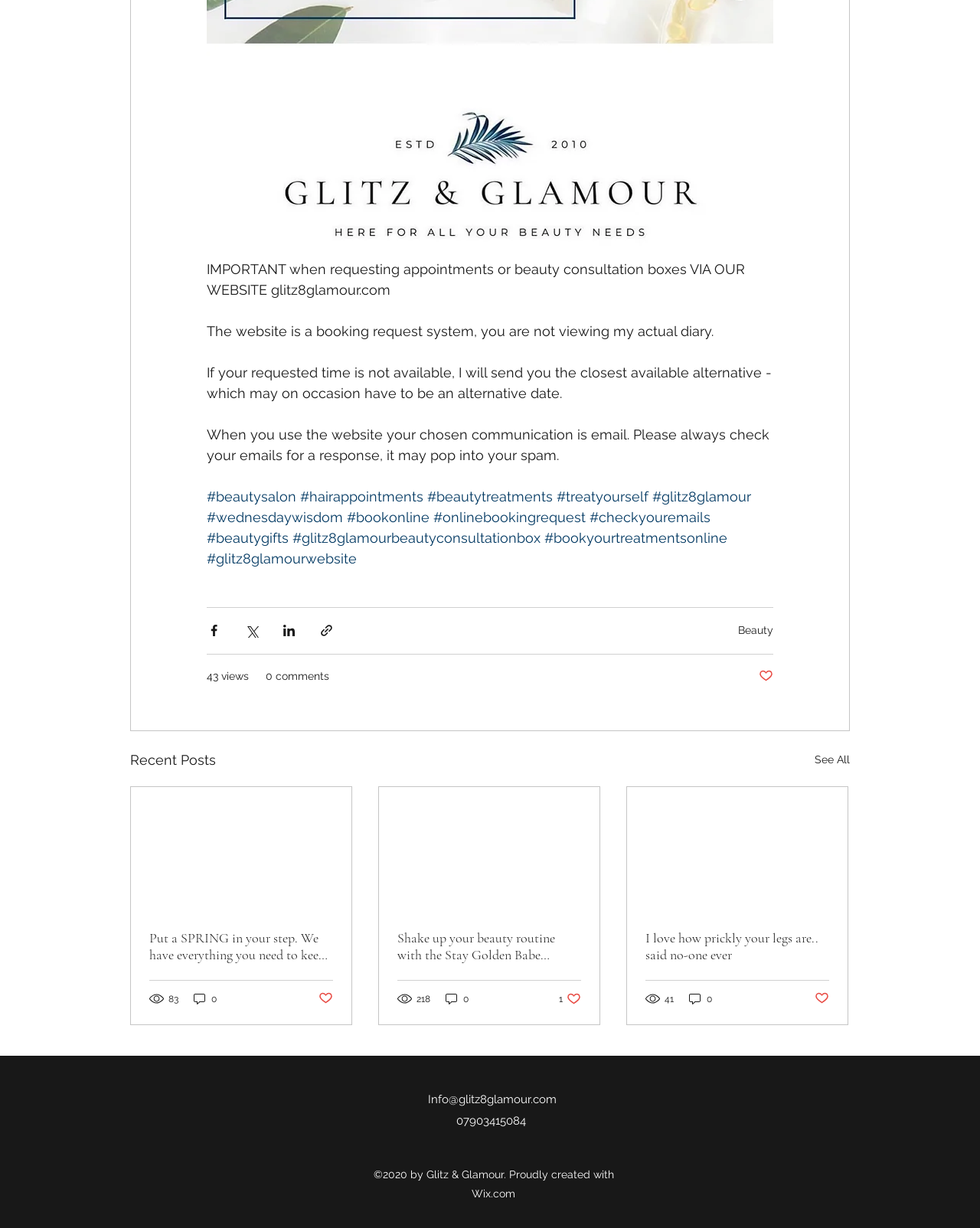Determine the bounding box coordinates for the UI element described. Format the coordinates as (top-left x, top-left y, bottom-right x, bottom-right y) and ensure all values are between 0 and 1. Element description: 0

[0.196, 0.807, 0.223, 0.819]